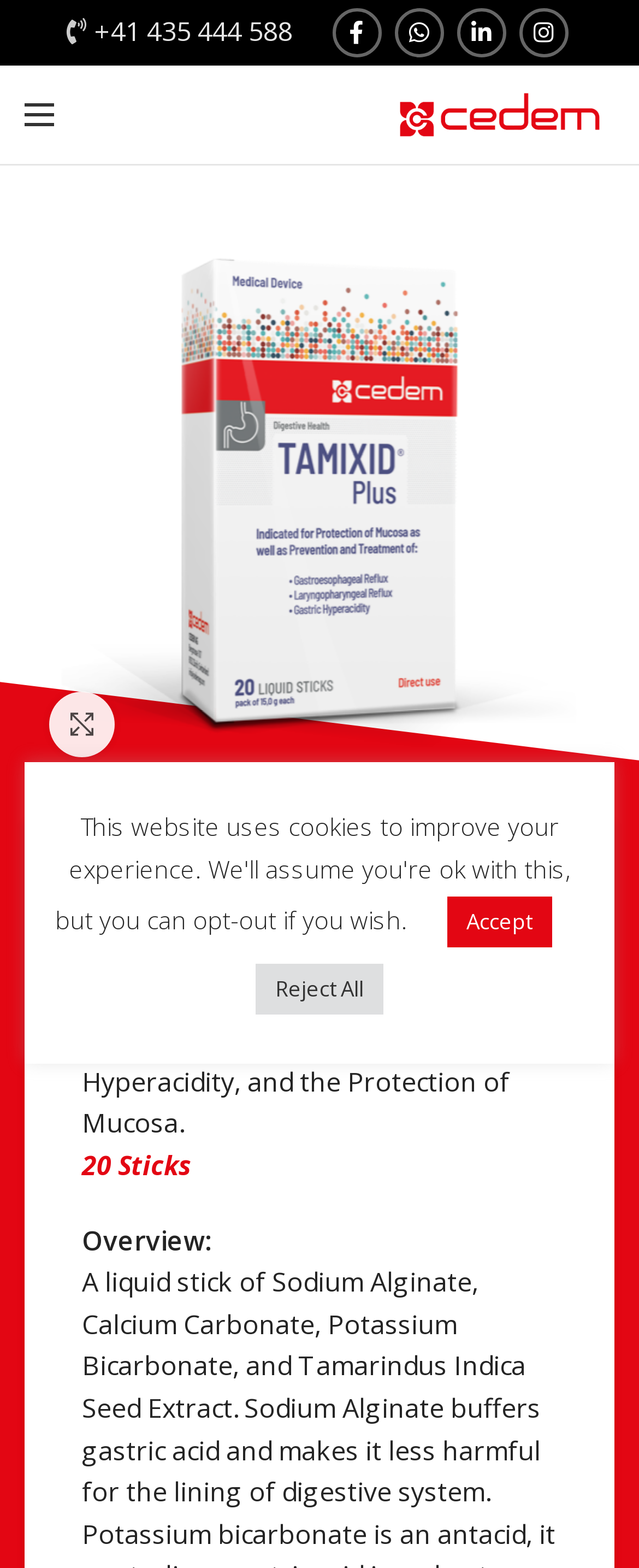Indicate the bounding box coordinates of the clickable region to achieve the following instruction: "Visit Facebook page."

[0.519, 0.005, 0.596, 0.037]